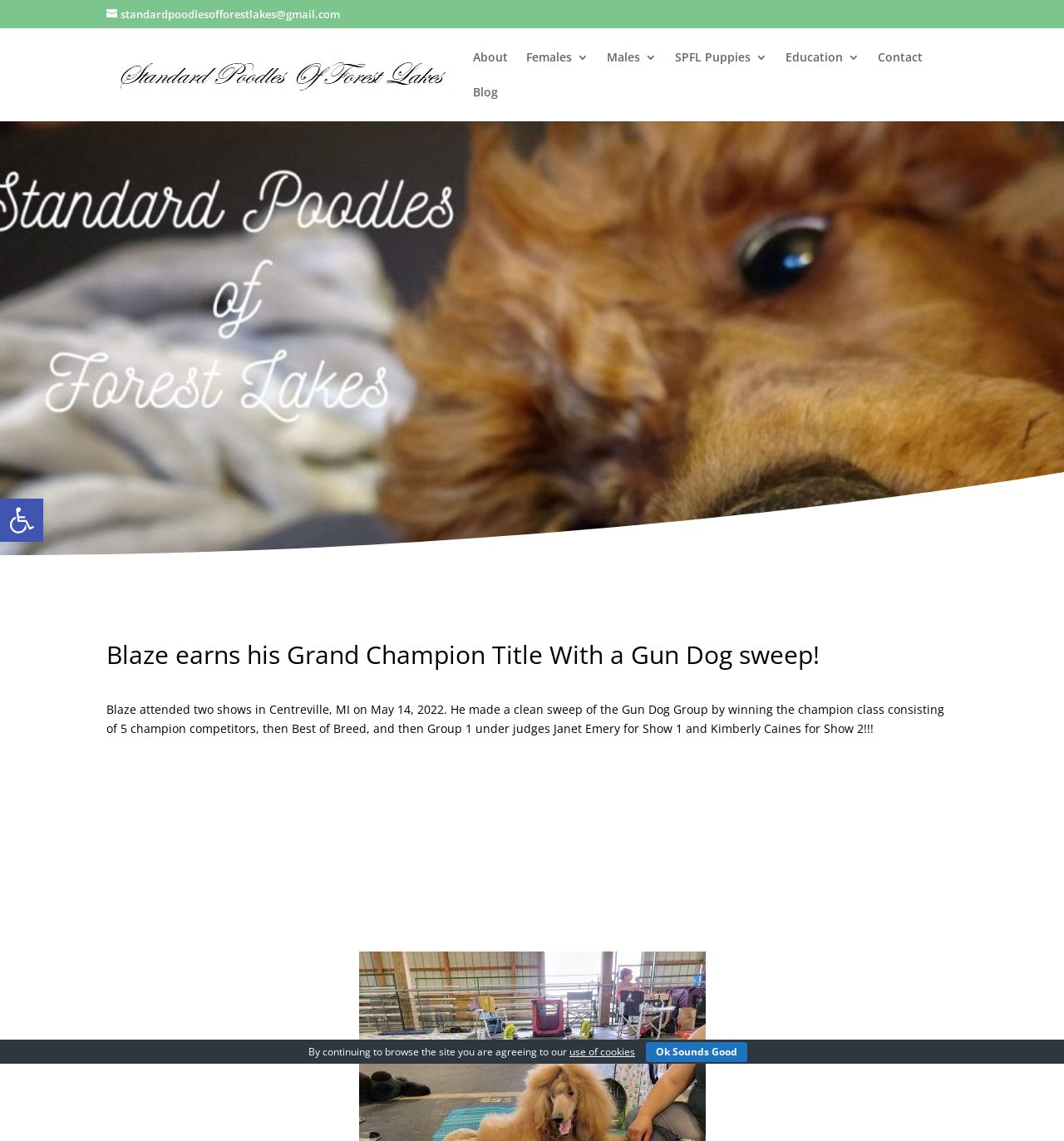Find the bounding box coordinates for the area that should be clicked to accomplish the instruction: "Open accessibility tools".

[0.0, 0.437, 0.041, 0.475]